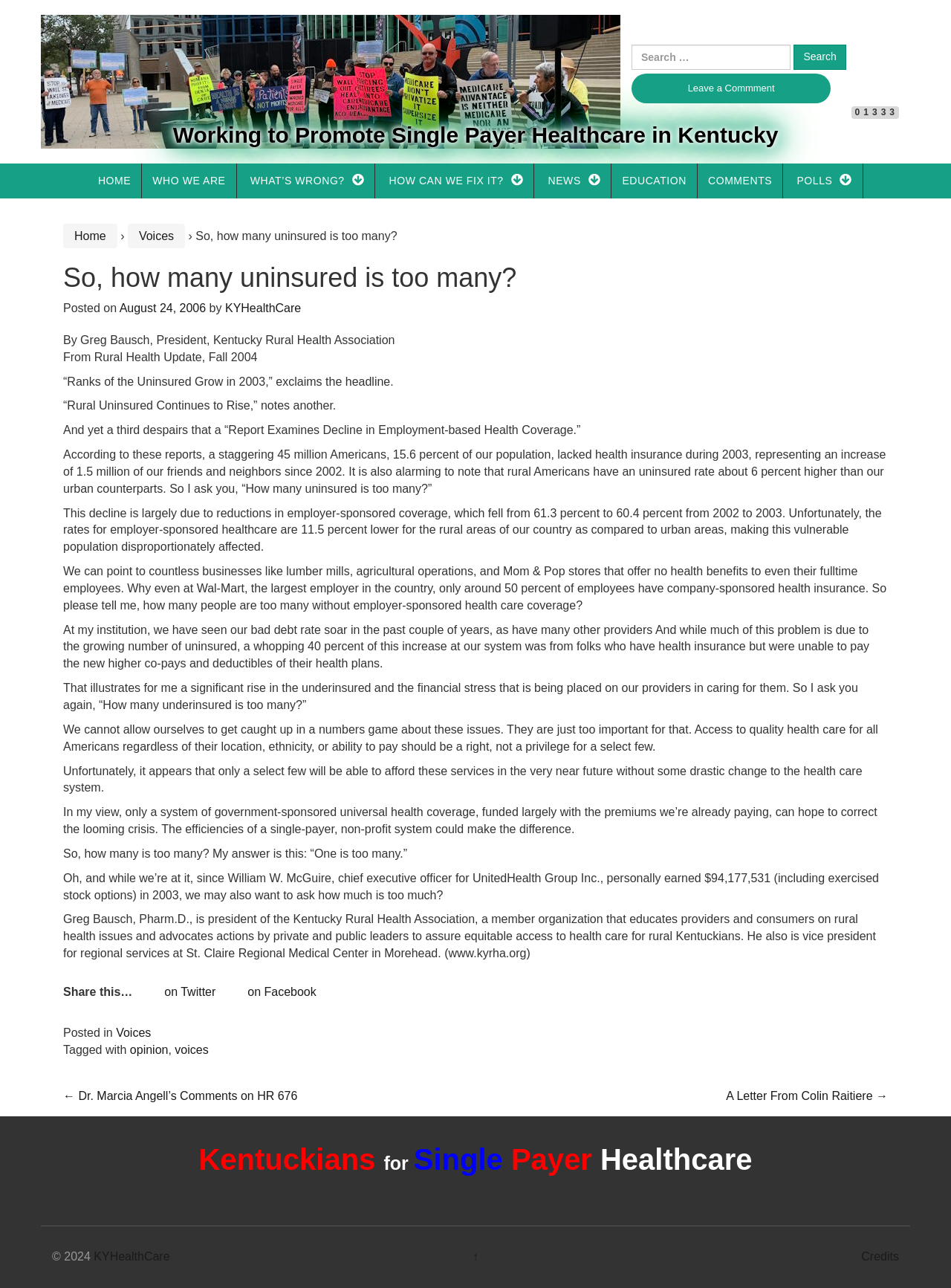What is the name of the organization mentioned in the article?
With the help of the image, please provide a detailed response to the question.

The name of the organization can be found in the article, where it says 'Greg Bausch, Pharm.D., is president of the Kentucky Rural Health Association...'.